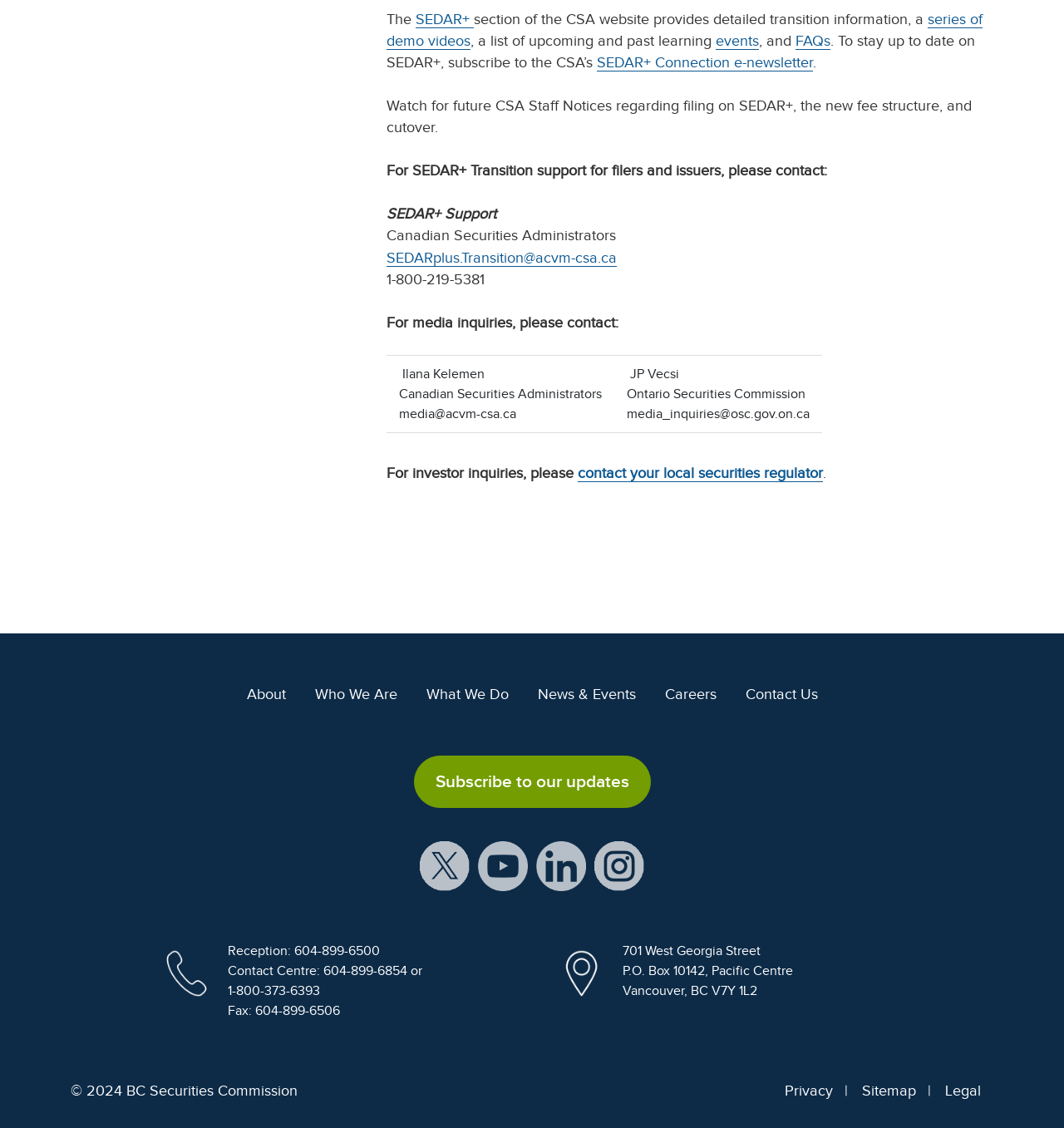Who can I contact for media inquiries?
Can you offer a detailed and complete answer to this question?

The webpage provides contact information for media inquiries, including Ilana Kelemen from the Canadian Securities Administrators and JP Vecsi from the Ontario Securities Commission. This suggests that media representatives can reach out to these individuals for information or interviews.